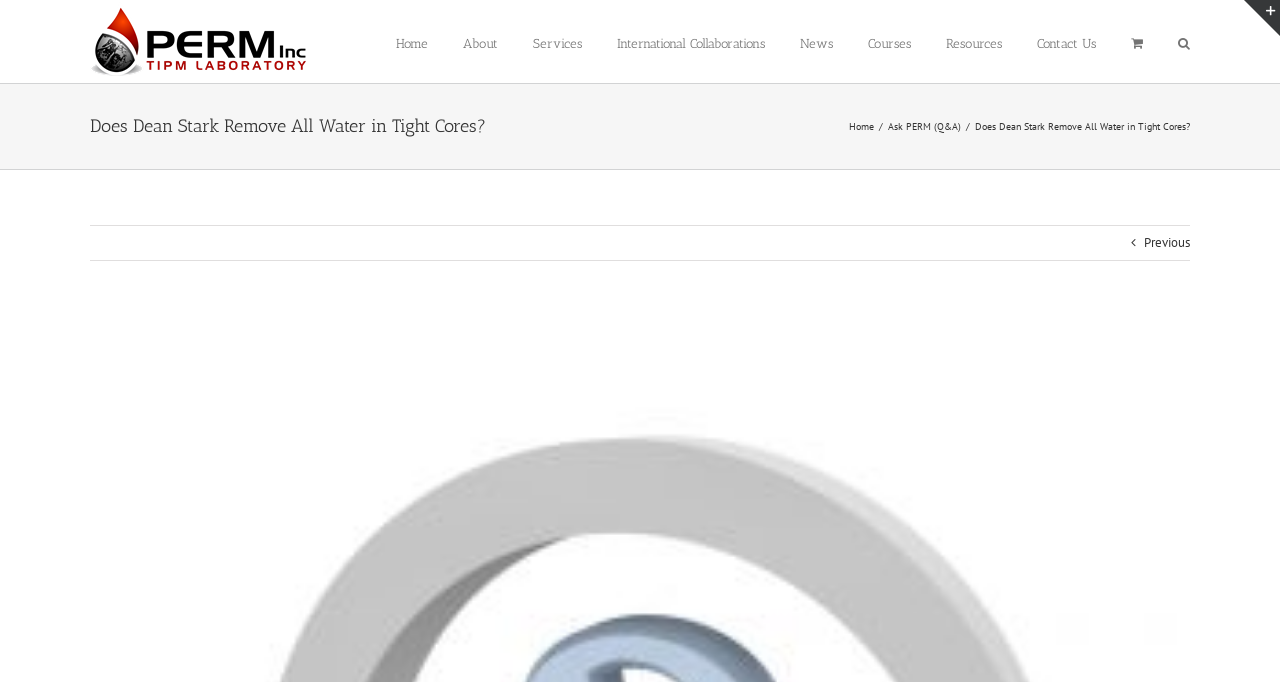What is the title of the current page?
Using the details shown in the screenshot, provide a comprehensive answer to the question.

The title of the current page is located at the top of the webpage, and it is a heading element with the text 'Does Dean Stark Remove All Water in Tight Cores?'.